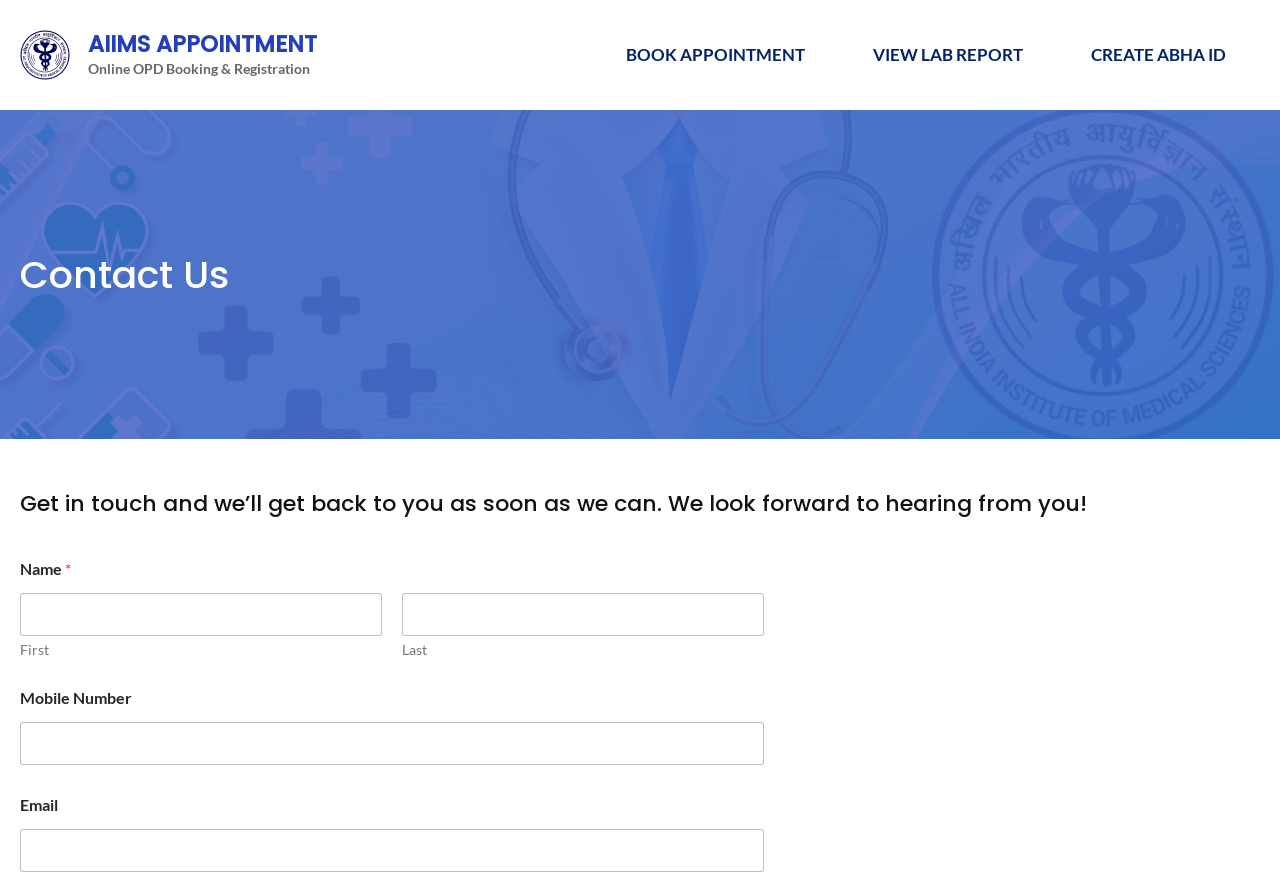Can you find the bounding box coordinates of the area I should click to execute the following instruction: "input email"?

[0.016, 0.938, 0.597, 0.987]